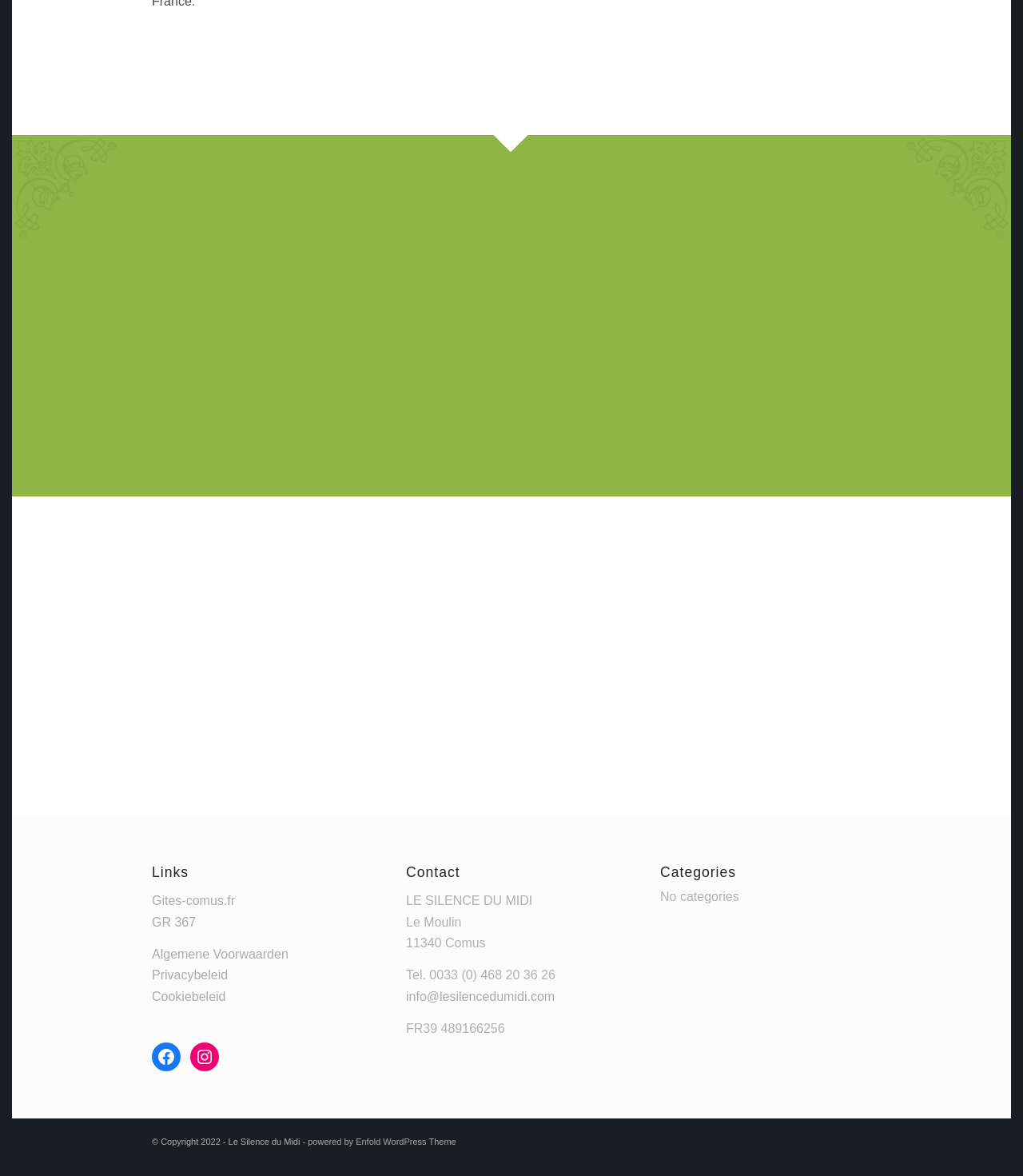Find and indicate the bounding box coordinates of the region you should select to follow the given instruction: "Learn about the Uplands Estate".

None